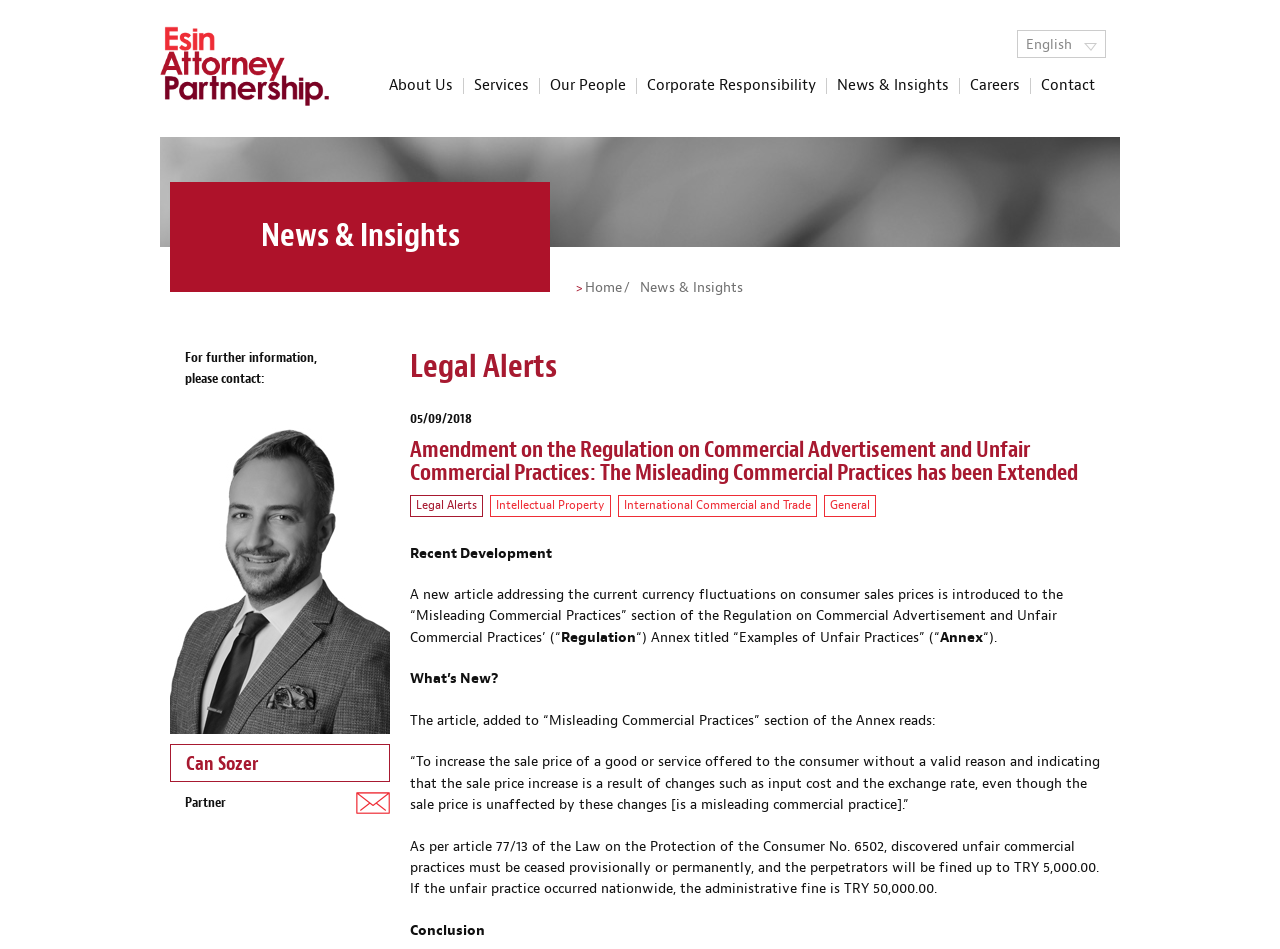Find the bounding box coordinates for the area you need to click to carry out the instruction: "Click the 'English' button". The coordinates should be four float numbers between 0 and 1, indicated as [left, top, right, bottom].

[0.795, 0.032, 0.864, 0.061]